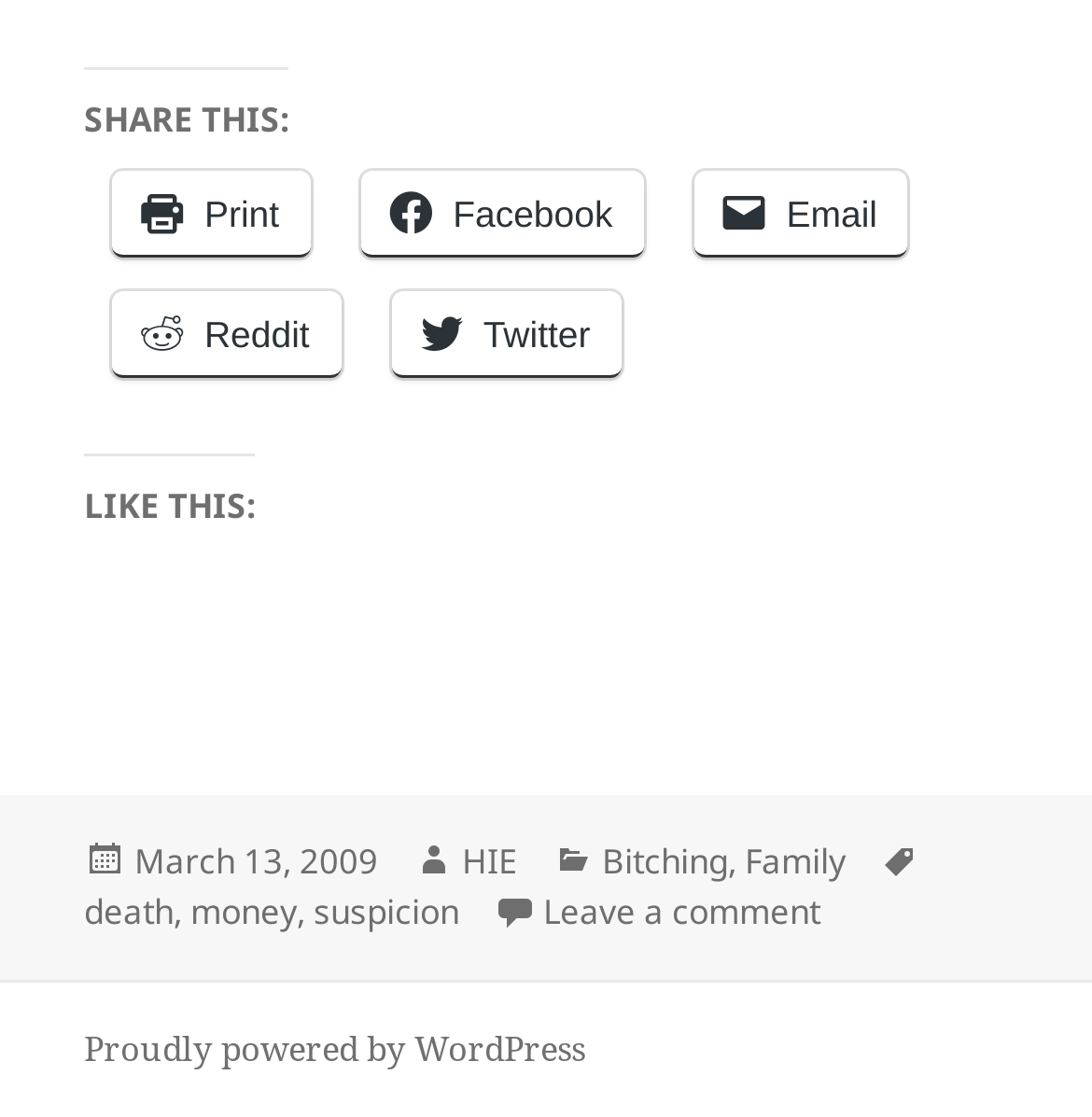Determine the bounding box coordinates of the region to click in order to accomplish the following instruction: "Visit author's page". Provide the coordinates as four float numbers between 0 and 1, specifically [left, top, right, bottom].

[0.423, 0.749, 0.474, 0.794]